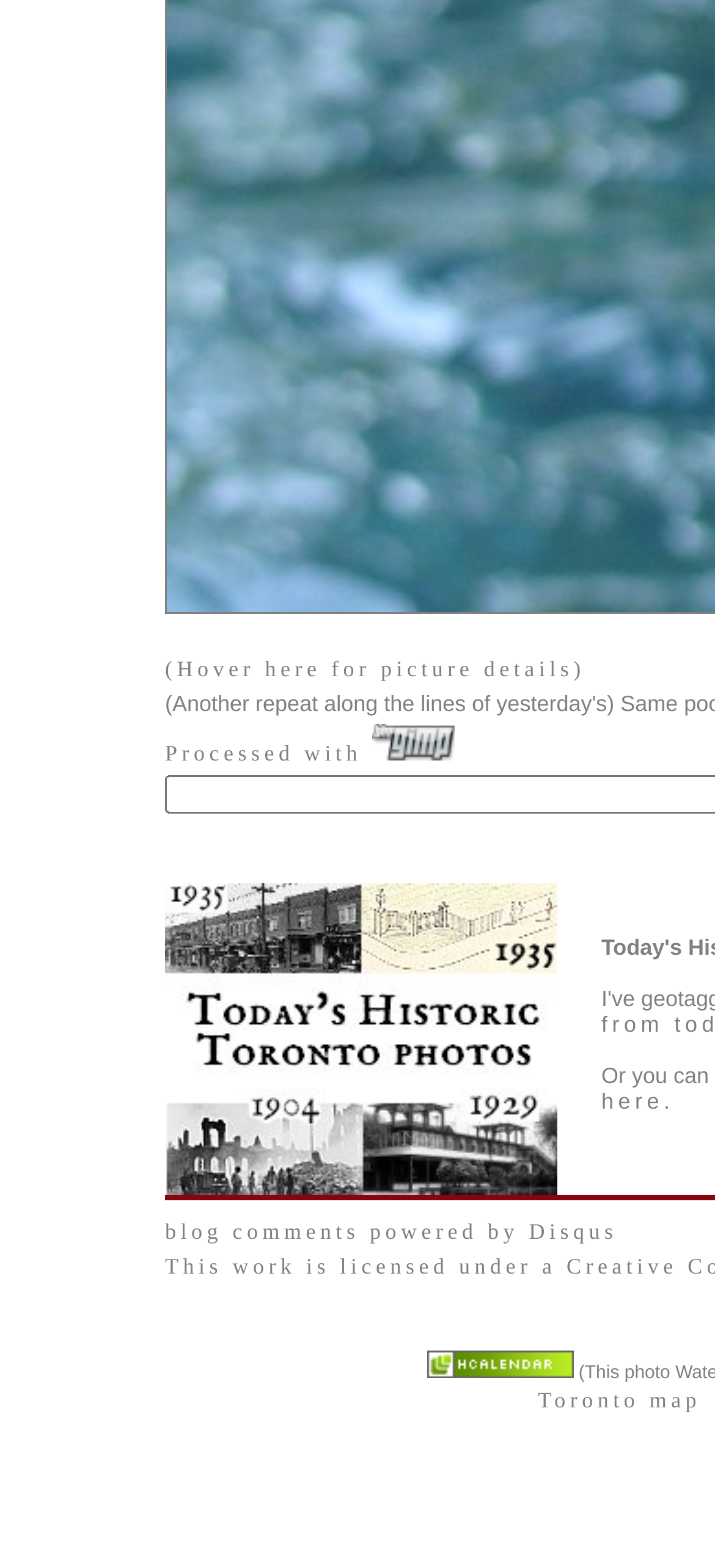Calculate the bounding box coordinates of the UI element given the description: "blog comments powered by Disqus".

[0.231, 0.777, 0.864, 0.794]